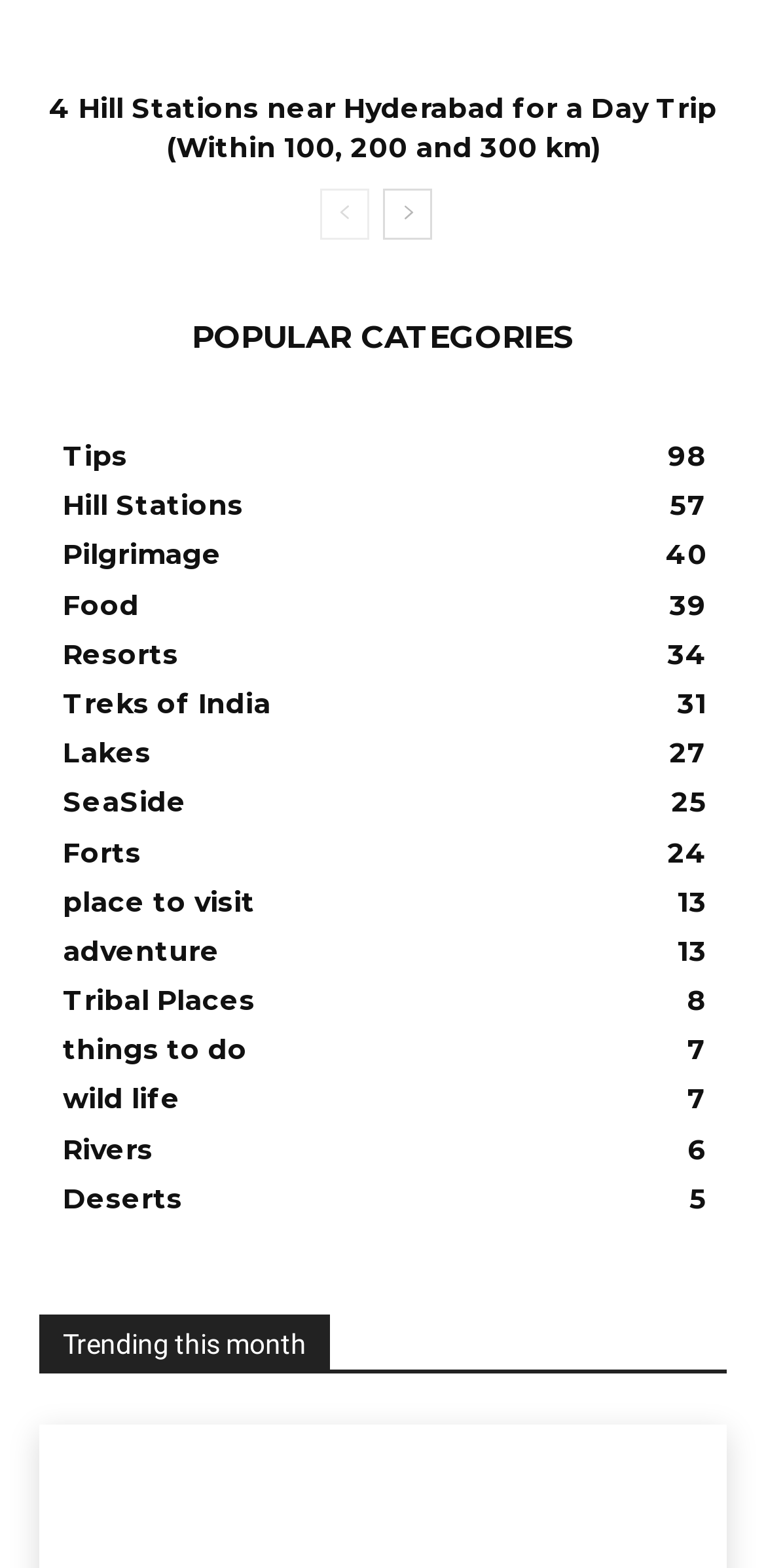Please identify the bounding box coordinates of the element's region that I should click in order to complete the following instruction: "browse the Hill Stations category". The bounding box coordinates consist of four float numbers between 0 and 1, i.e., [left, top, right, bottom].

[0.082, 0.311, 0.318, 0.334]